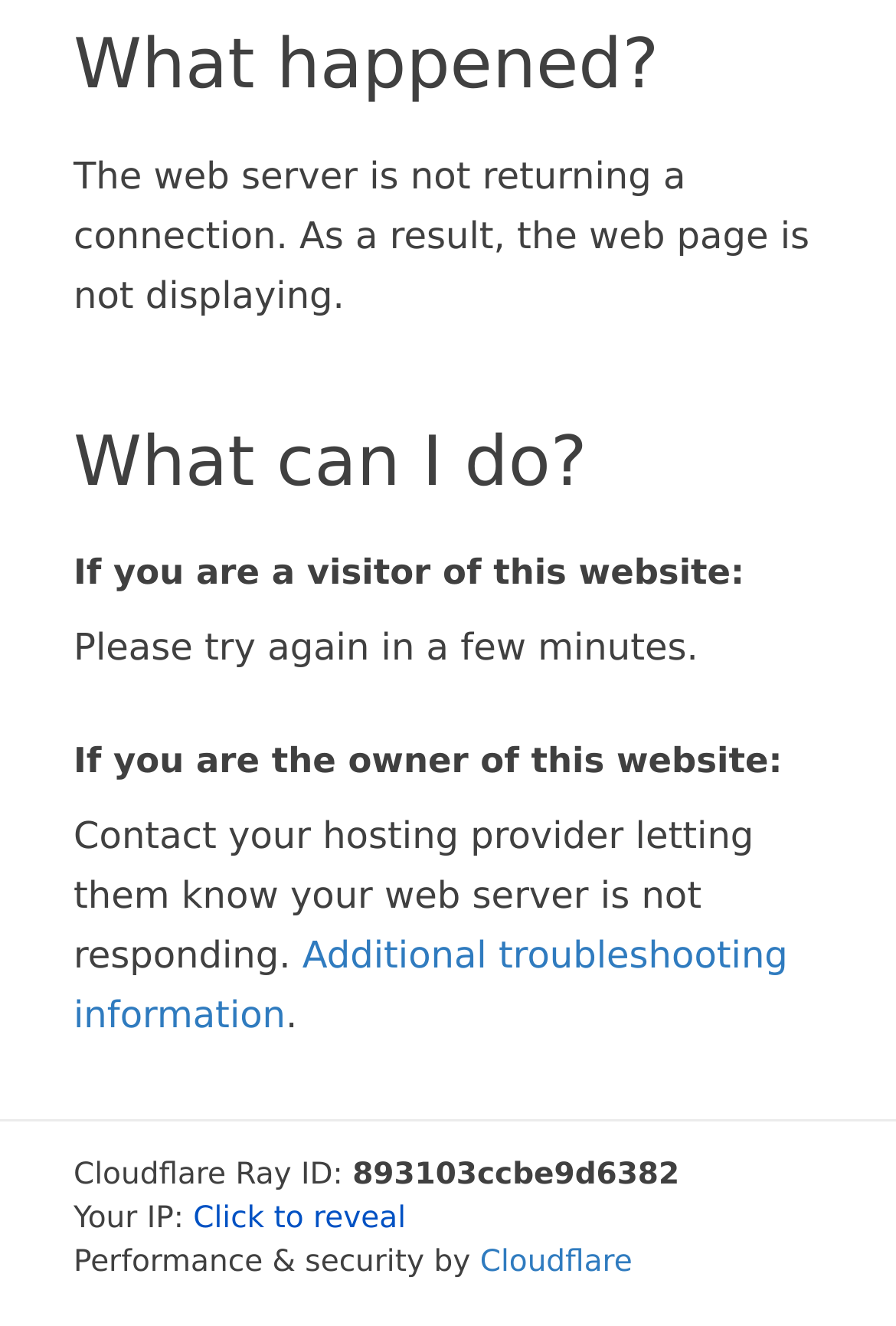Utilize the details in the image to give a detailed response to the question: What is the purpose of the 'Click to reveal' button?

The 'Click to reveal' button is likely used to reveal the user's IP address, which is currently hidden. This button is located next to the StaticText element with the text 'Your IP:'